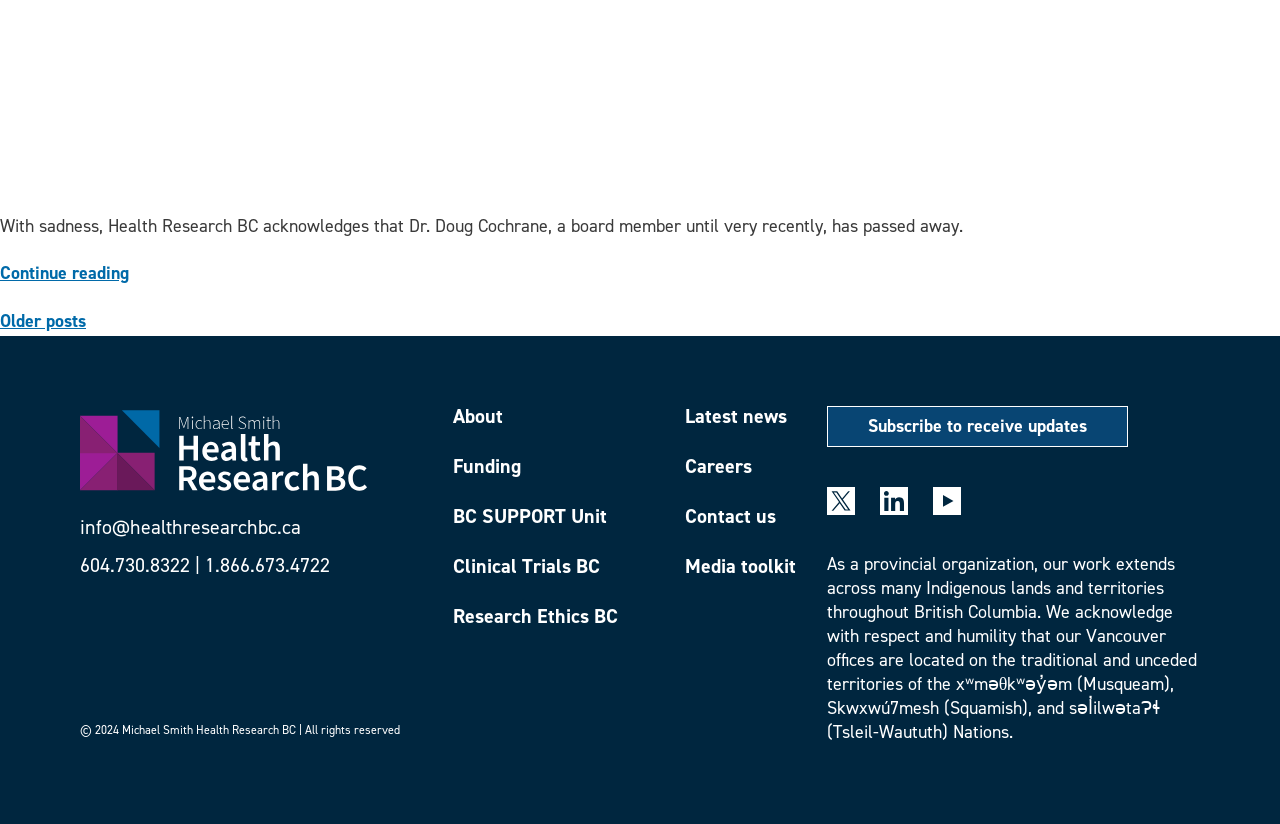Give a one-word or one-phrase response to the question:
How many phone numbers are listed?

2